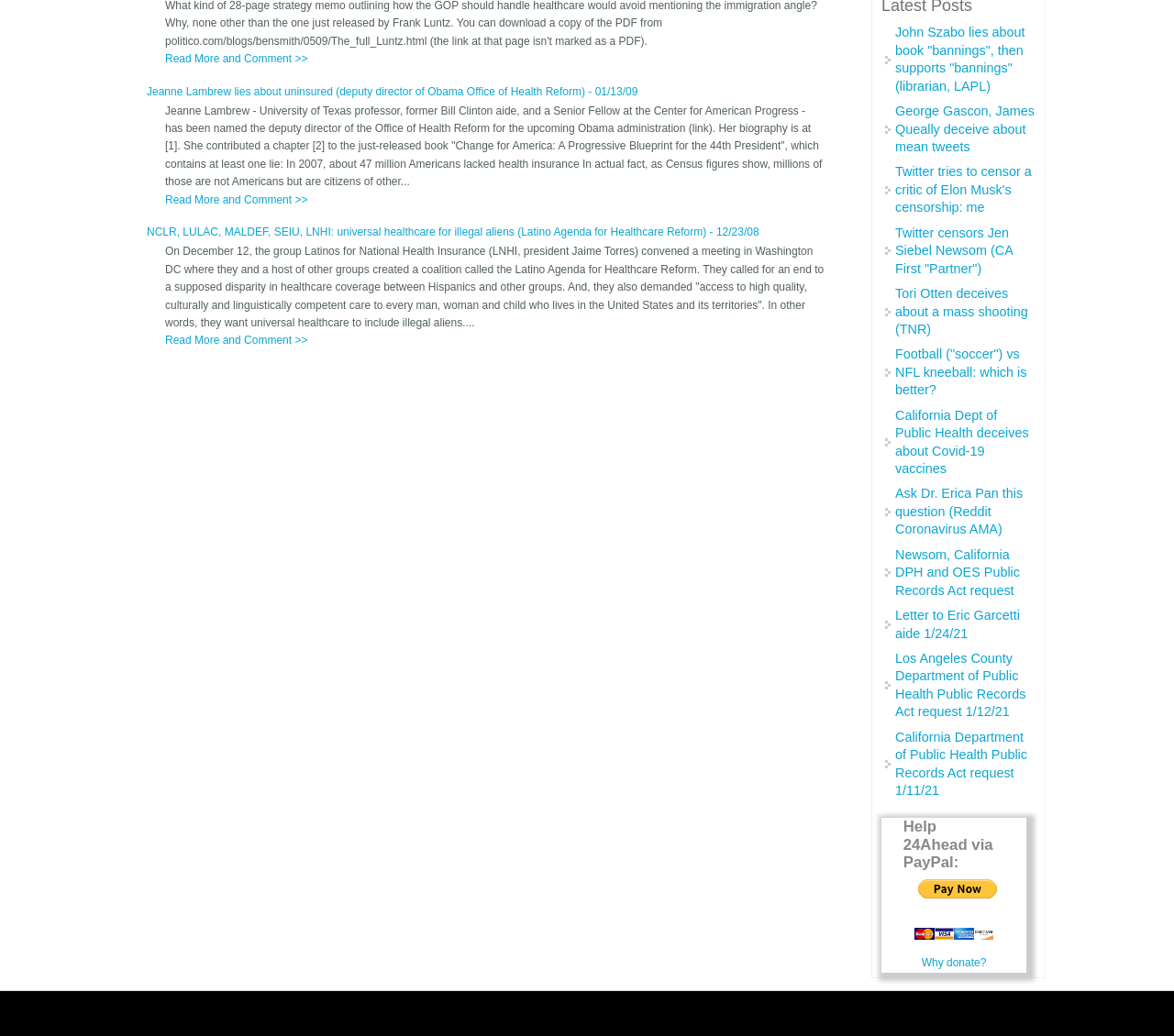Bounding box coordinates are to be given in the format (top-left x, top-left y, bottom-right x, bottom-right y). All values must be floating point numbers between 0 and 1. Provide the bounding box coordinate for the UI element described as: Why donate?

[0.785, 0.923, 0.84, 0.936]